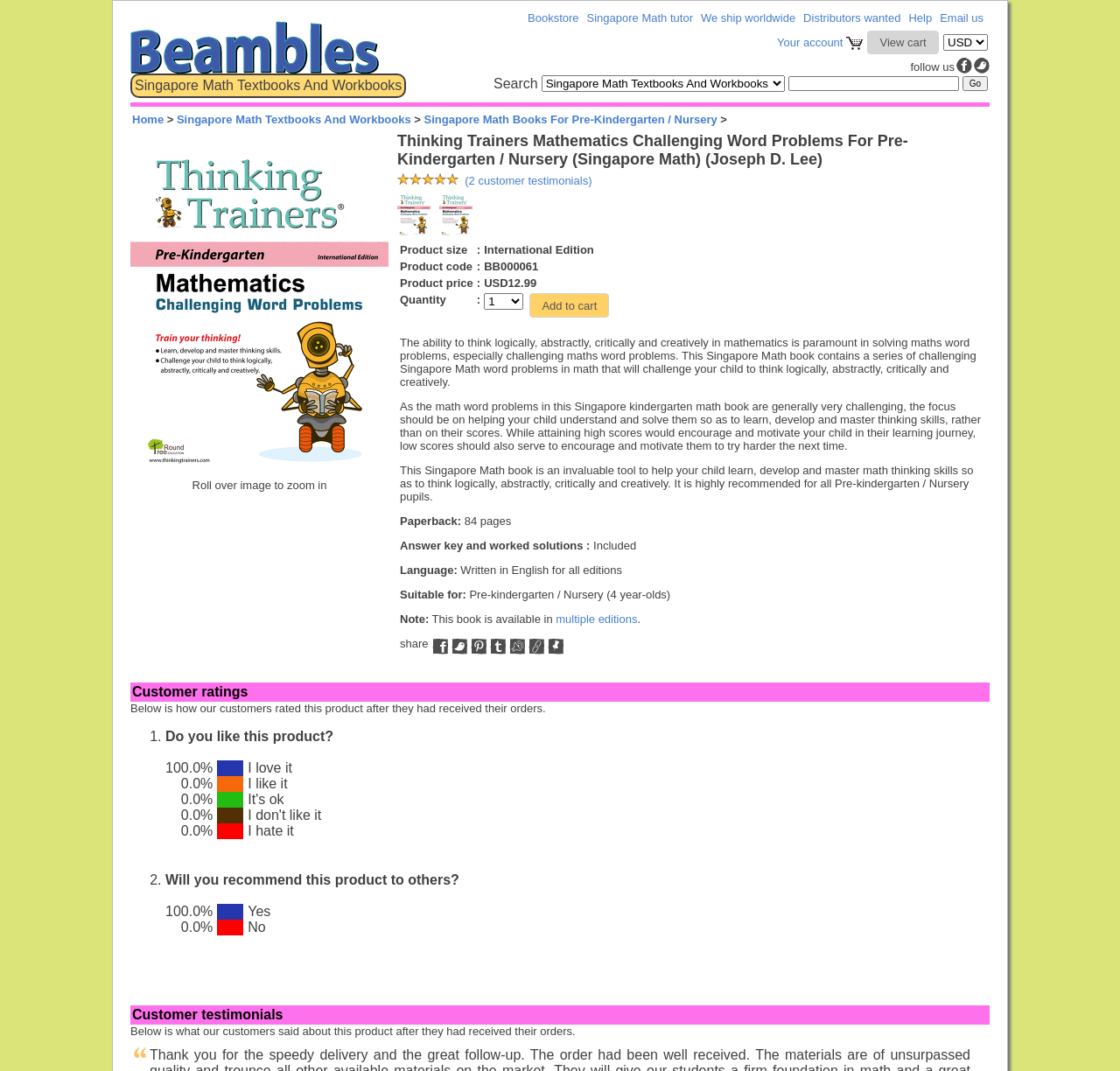What is the name of the math program?
Could you please answer the question thoroughly and with as much detail as possible?

The name of the math program can be found in the top-left corner of the webpage, where it says 'Beambles Mathematics - The Most Fun And Effective Step-By-Step Singapore Math Program!'.